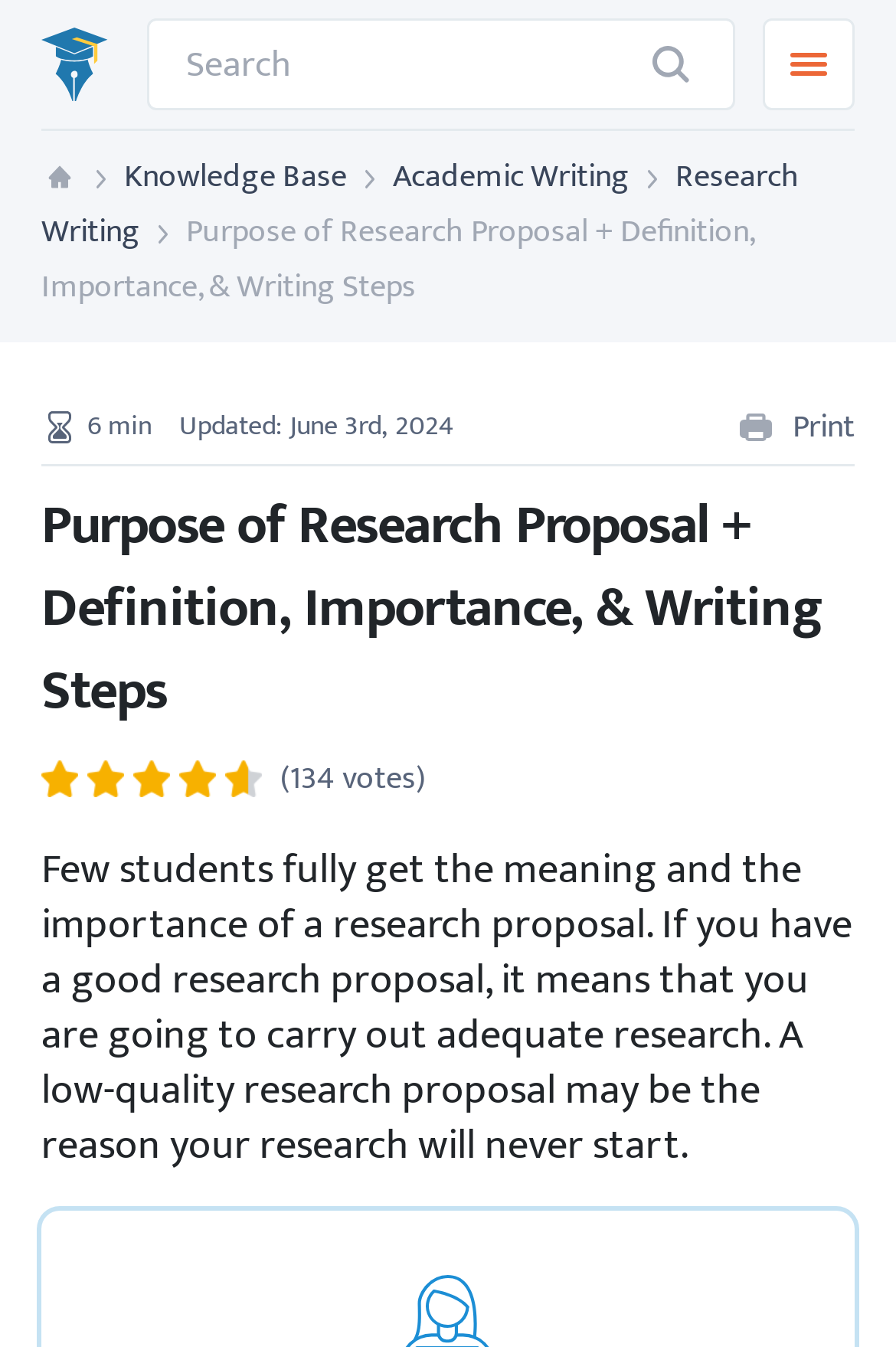What is the date mentioned in the updated timestamp?
Please interpret the details in the image and answer the question thoroughly.

The updated timestamp is located at the top of the webpage, and it displays the text 'Updated: June 3rd, 2024'. This suggests that the webpage was last updated on June 3rd, 2024.